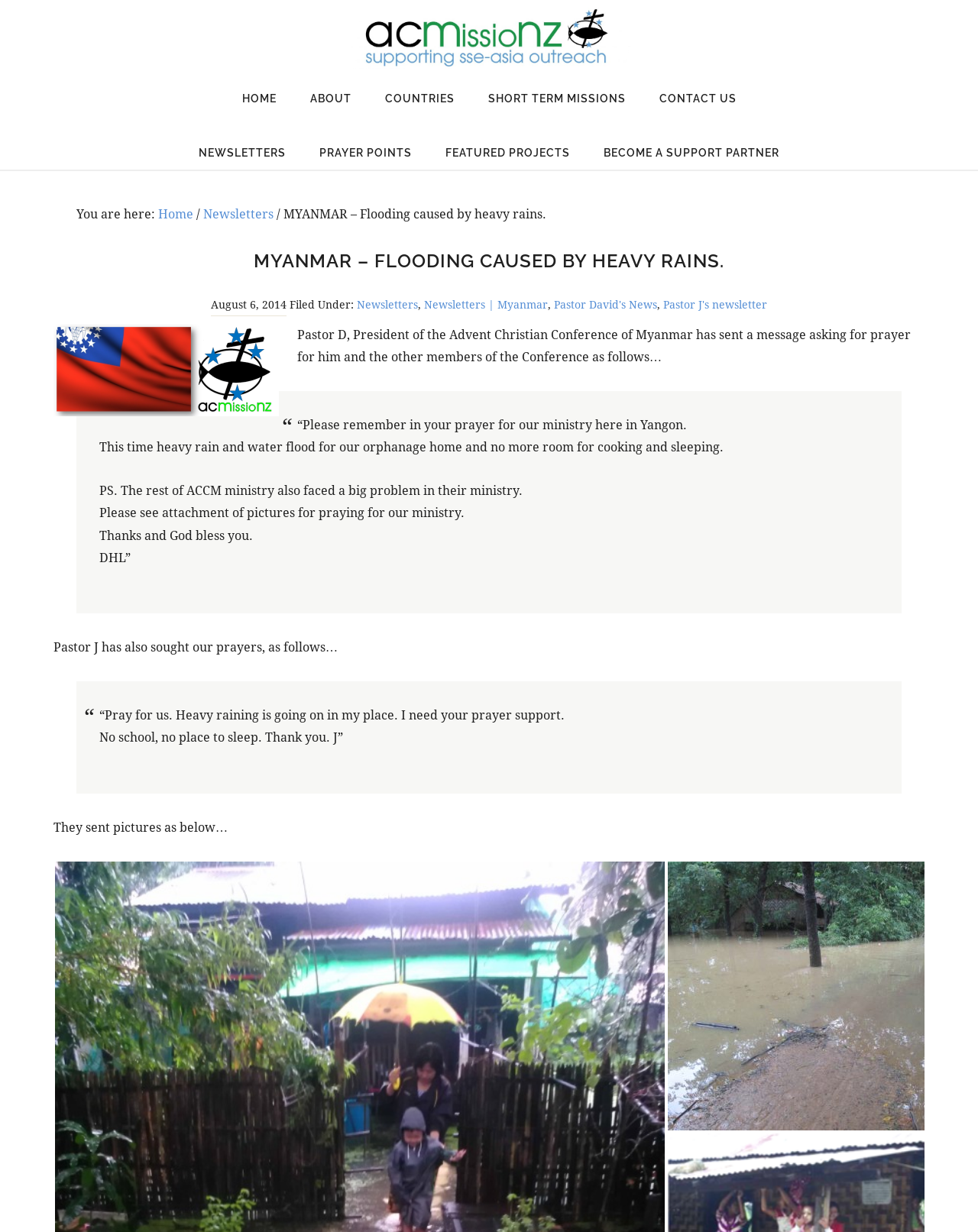What is the location of the flooding mentioned in the article?
Please use the image to provide an in-depth answer to the question.

I found this answer by reading the text in the blockquote, specifically the sentence 'Please remember in your prayer for our ministry here in Yangon.'.